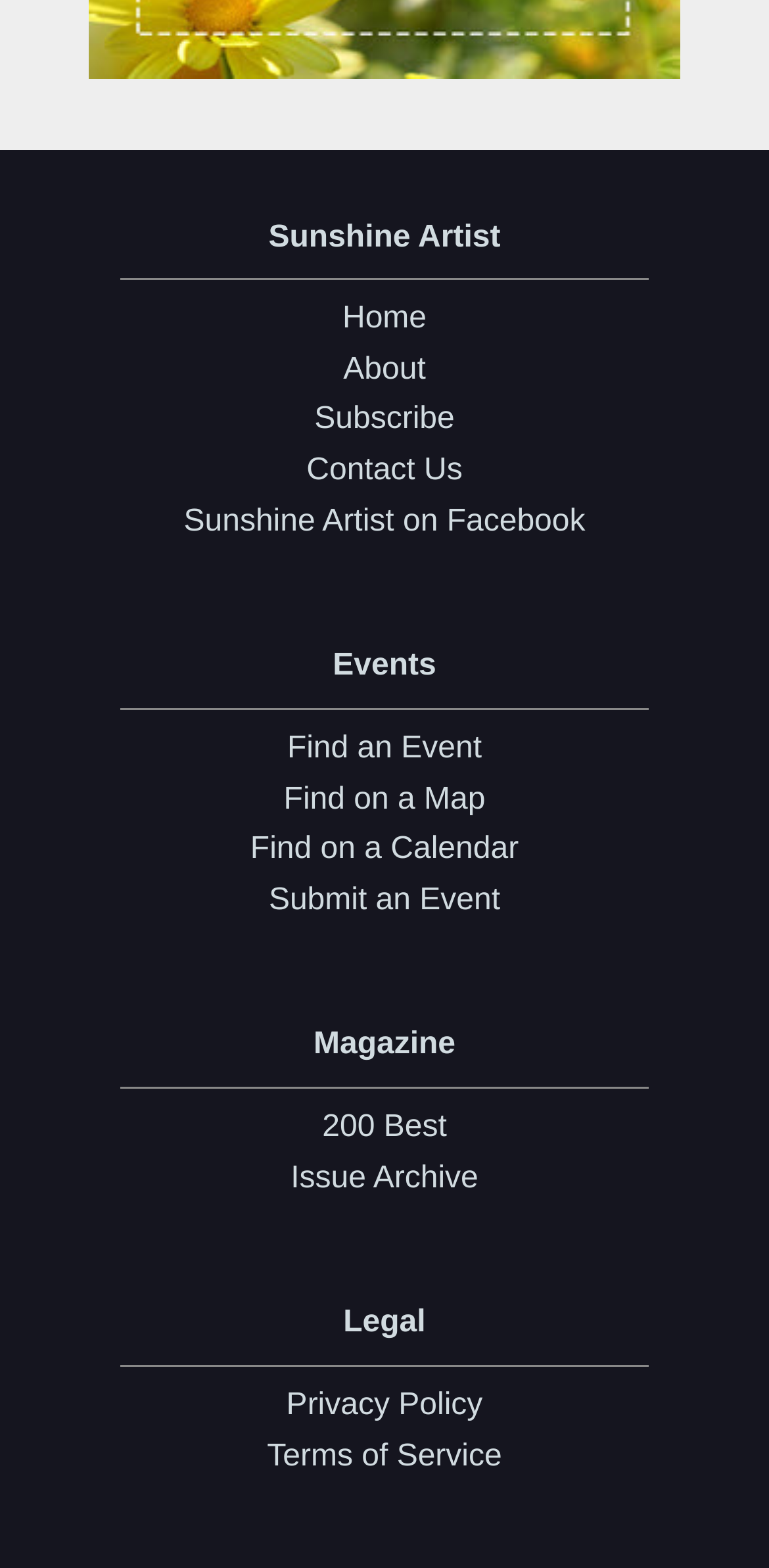Answer the question briefly using a single word or phrase: 
How many headings are there on the webpage?

4